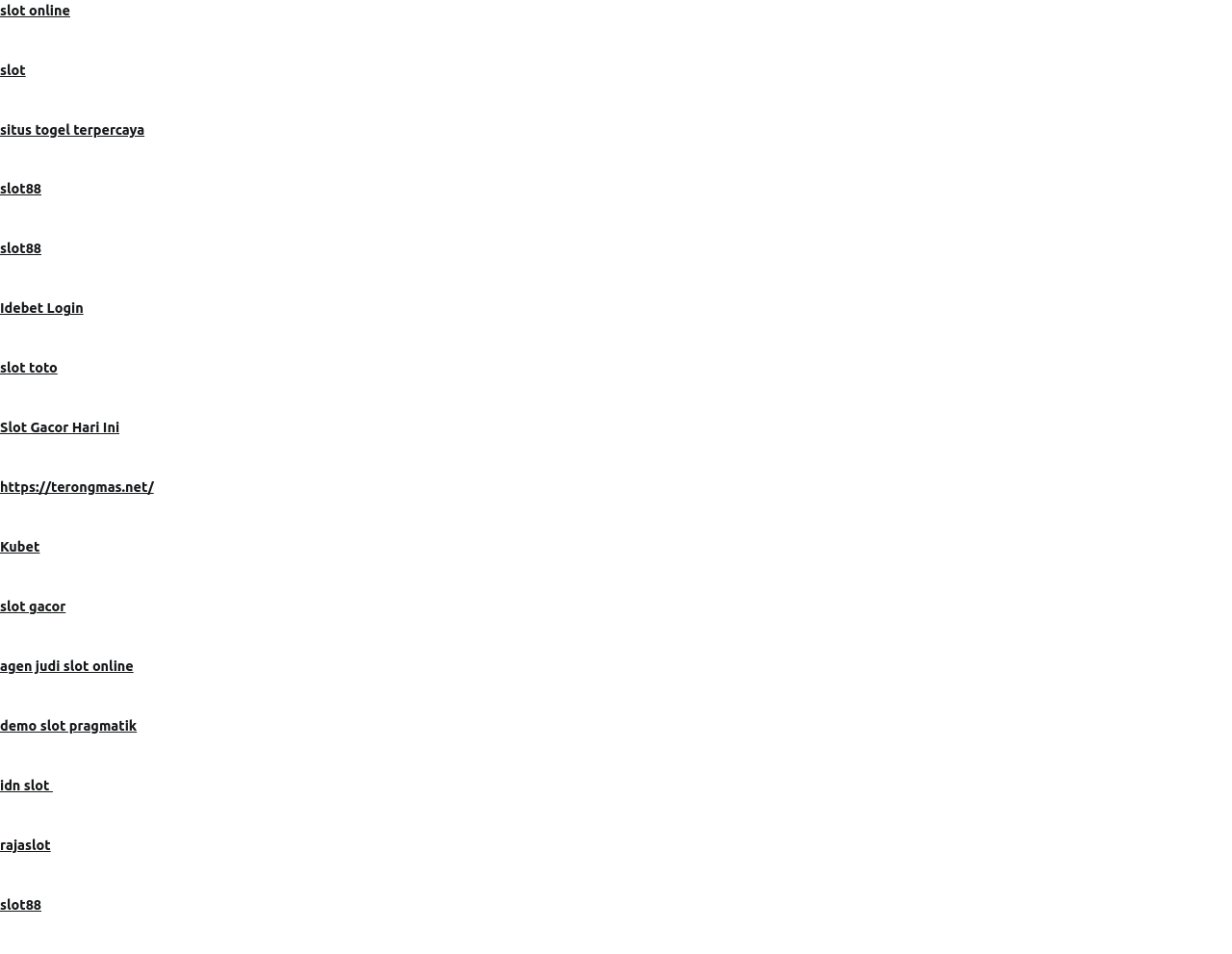What is the text of the first link? Please answer the question using a single word or phrase based on the image.

slot online